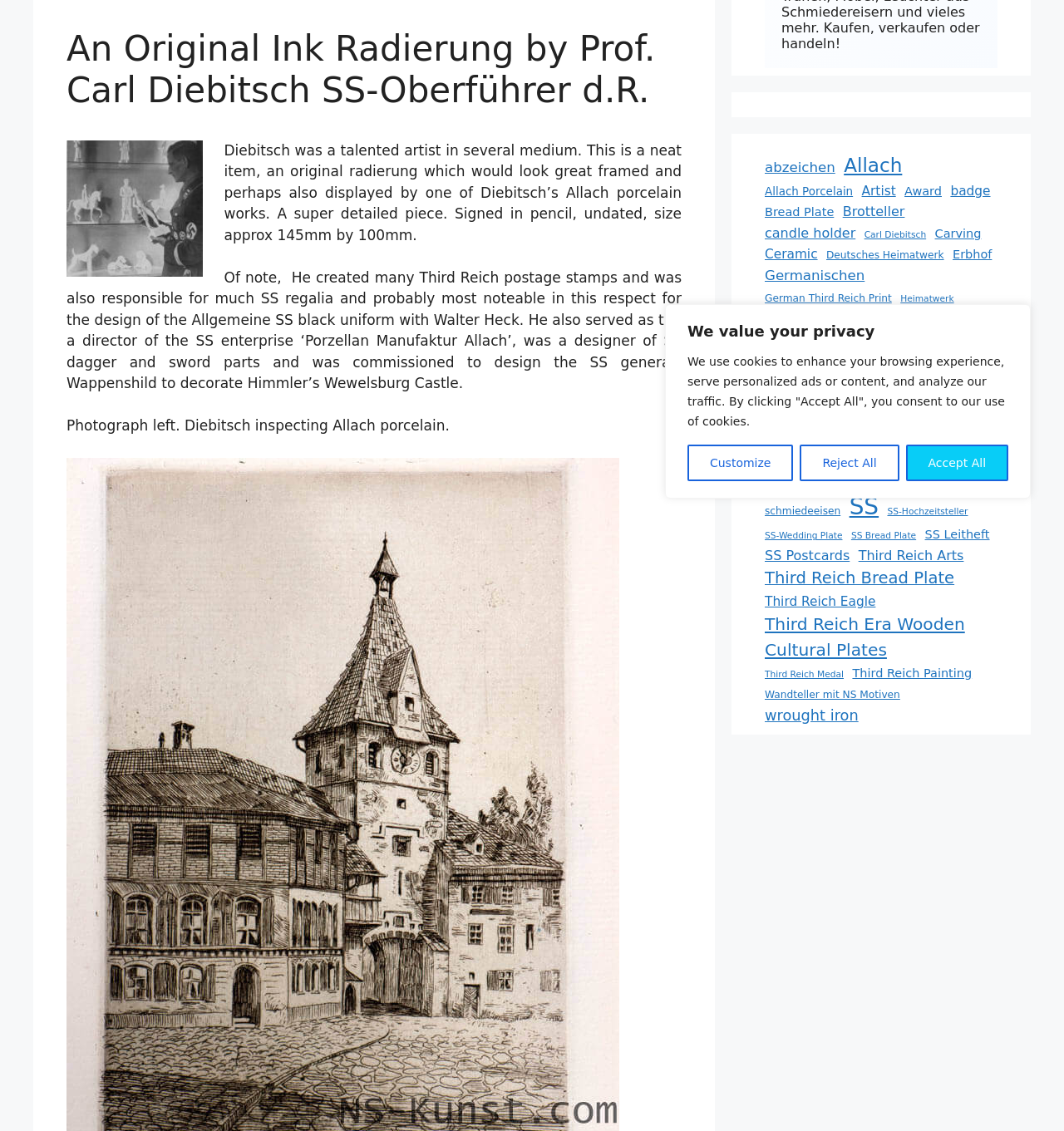Provide the bounding box coordinates of the HTML element this sentence describes: "NS and SS Cultural Items". The bounding box coordinates consist of four float numbers between 0 and 1, i.e., [left, top, right, bottom].

[0.719, 0.312, 0.934, 0.376]